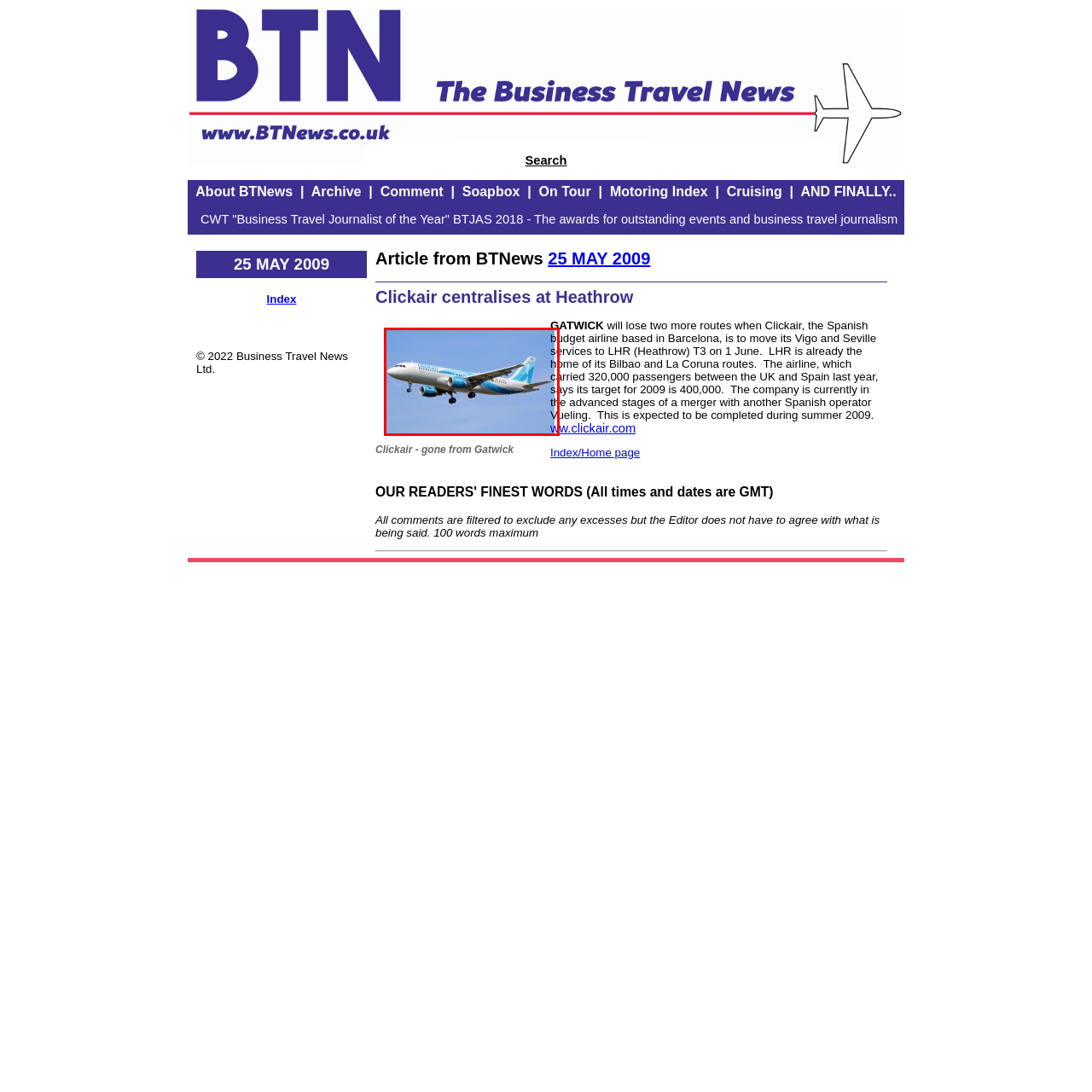Please provide a comprehensive description of the image that is enclosed within the red boundary.

The image features an aircraft flying gracefully against a clear blue sky. The plane is painted in vibrant shades of light blue and white, showcasing a modern and sleek design typical of budget airlines. This specific aircraft, representing Clickair, a Spanish low-cost airline, is captured in the process of descent, suggesting its approach toward a landing at an airport. Accompanying the image is related textual information discussing Clickair's strategic move from Gatwick Airport, indicating the airline's plans to relocate certain services to Heathrow's Terminal 3. This change signifies an effort to consolidate operations and enhance accessibility for passengers traveling between the UK and Spain.